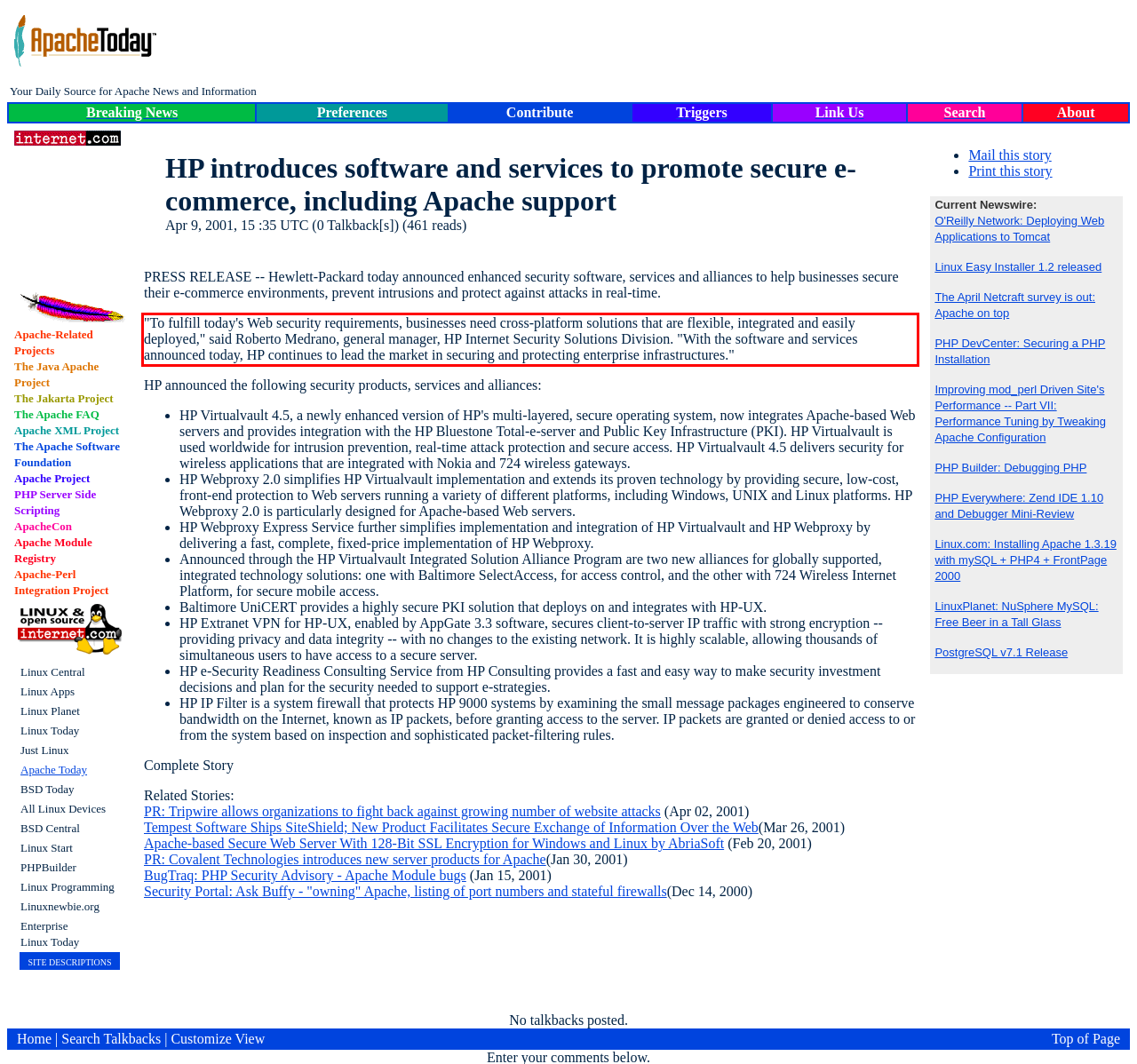You are given a screenshot of a webpage with a UI element highlighted by a red bounding box. Please perform OCR on the text content within this red bounding box.

"To fulfill today's Web security requirements, businesses need cross-platform solutions that are flexible, integrated and easily deployed," said Roberto Medrano, general manager, HP Internet Security Solutions Division. "With the software and services announced today, HP continues to lead the market in securing and protecting enterprise infrastructures."